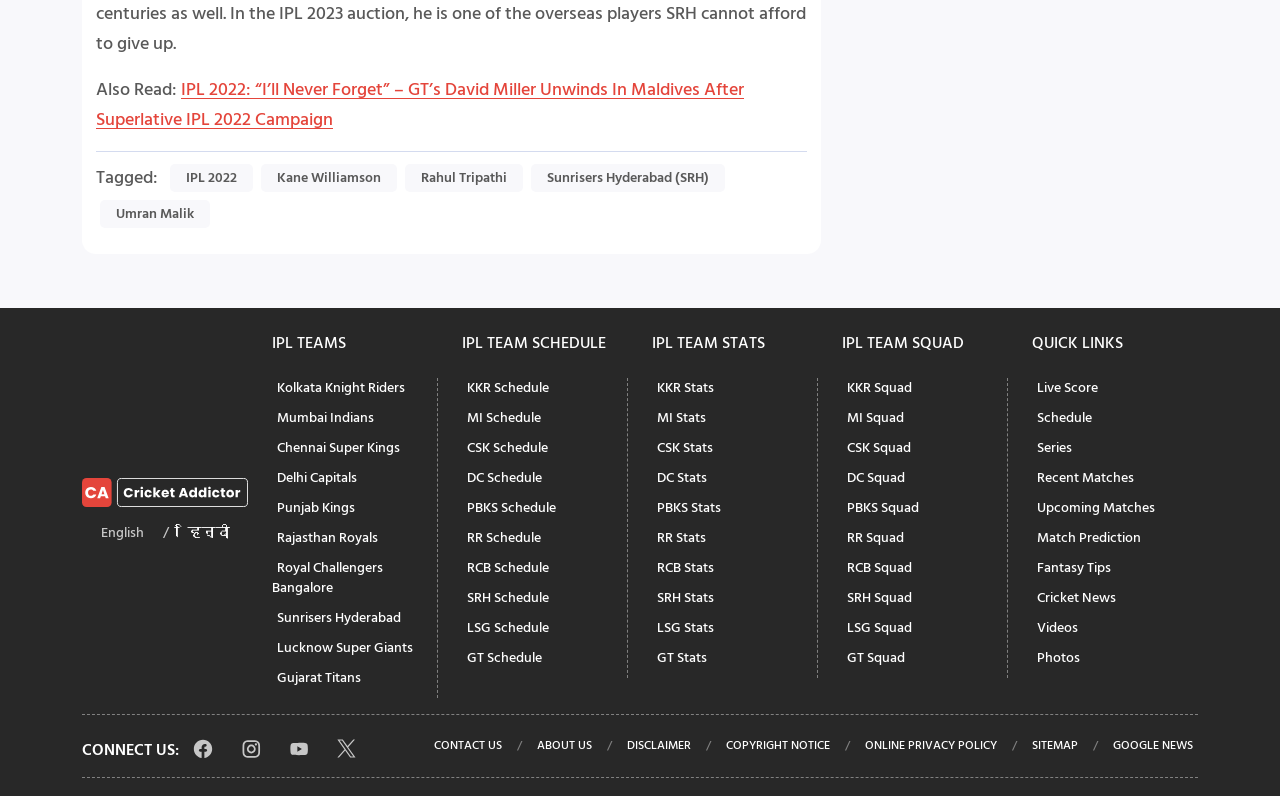Using the information in the image, give a comprehensive answer to the question: 
How many social media platforms are available for connection?

I counted the number of social media links available under the 'CONNECT US:' section and found that there are 4 platforms available, which are Facebook, Instagram, Youtube, and Twitter.